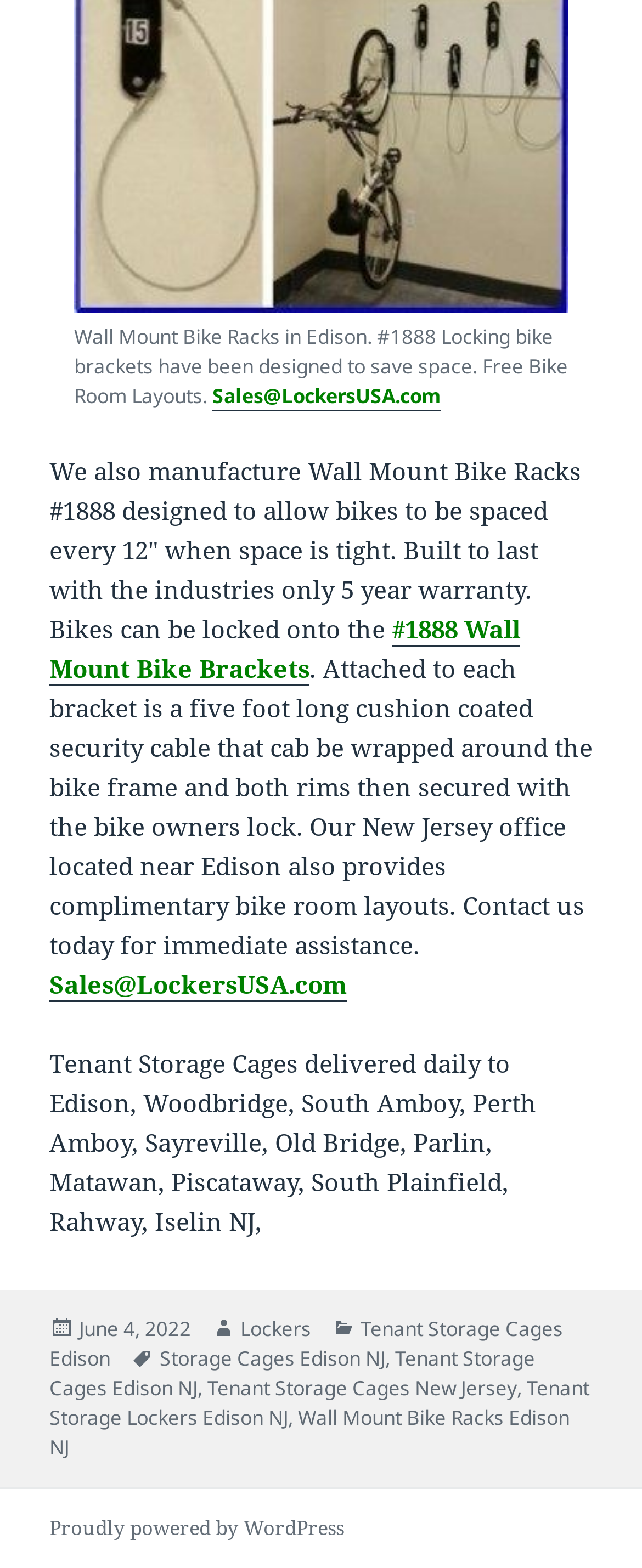Find the bounding box of the UI element described as: "Tenant Storage Cages New Jersey". The bounding box coordinates should be given as four float values between 0 and 1, i.e., [left, top, right, bottom].

[0.323, 0.876, 0.805, 0.895]